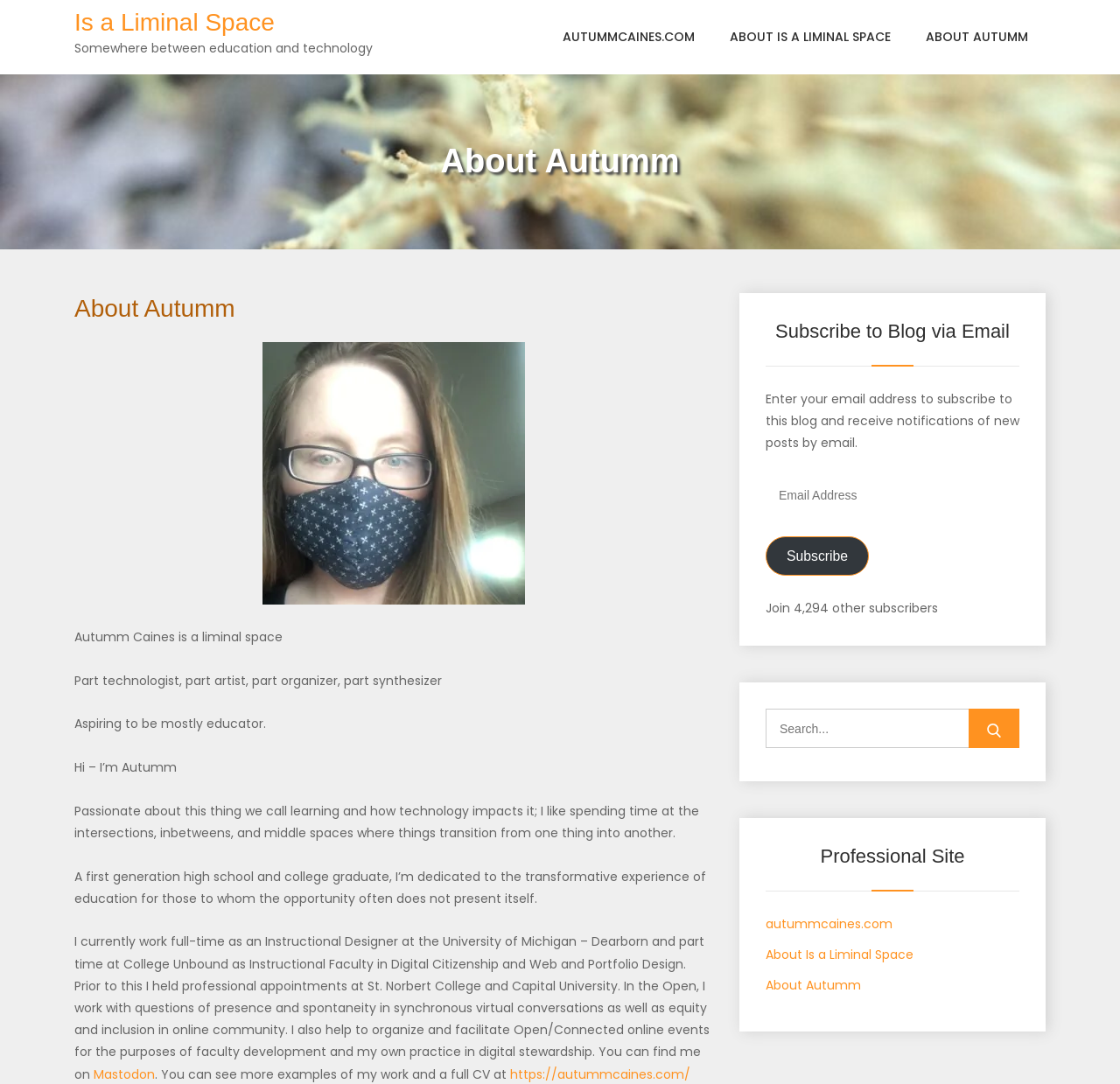Specify the bounding box coordinates of the element's area that should be clicked to execute the given instruction: "Search for something on the site". The coordinates should be four float numbers between 0 and 1, i.e., [left, top, right, bottom].

[0.684, 0.654, 0.91, 0.697]